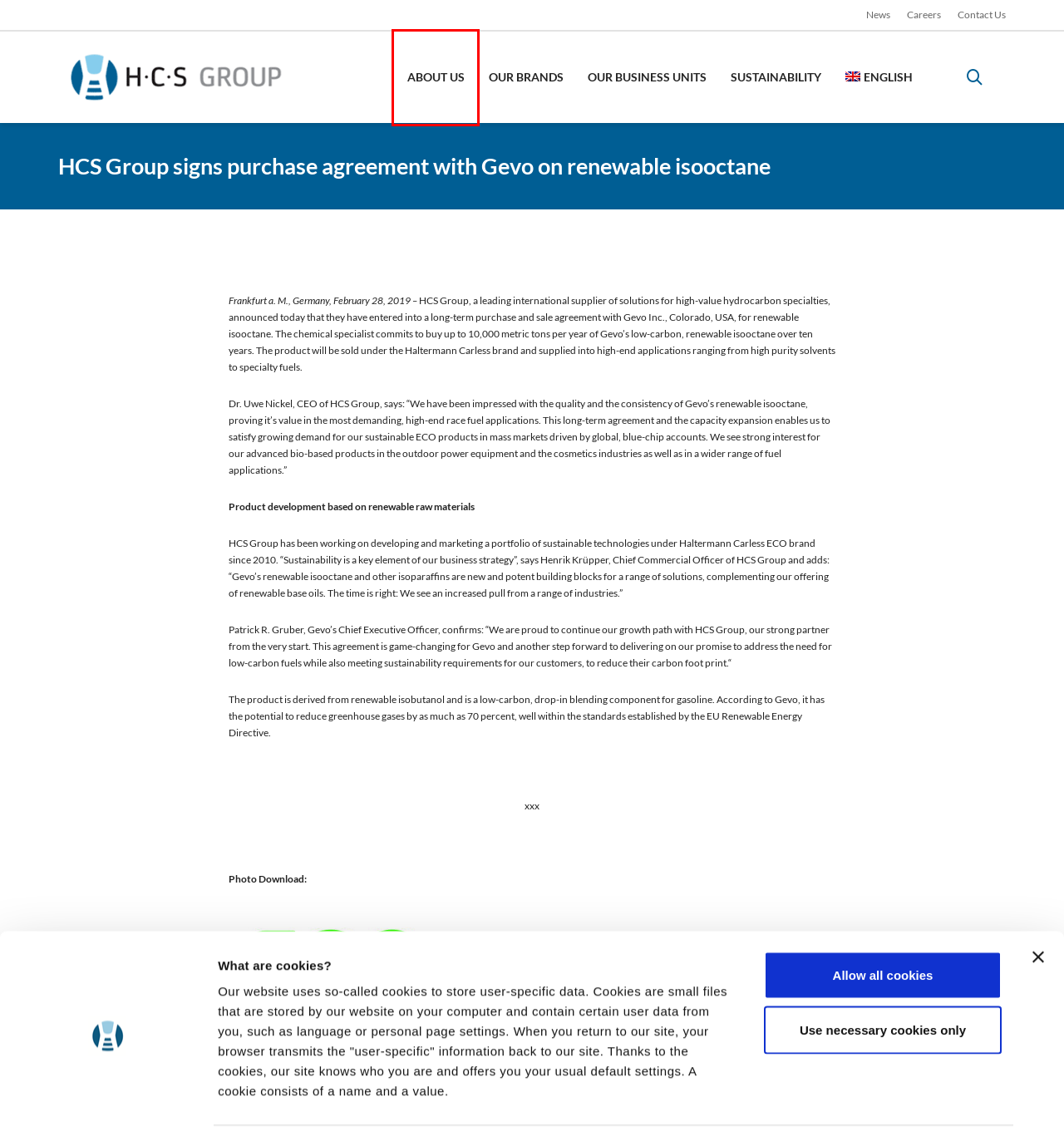Using the screenshot of a webpage with a red bounding box, pick the webpage description that most accurately represents the new webpage after the element inside the red box is clicked. Here are the candidates:
A. Our Brands - HCS Group
B. Cookie Consent Solution by Cookiebot™ | Start Your Free Trial
C. HCS Group is a leading international supplier of hydrocarbon specialities
D. News & Media - HCS Group
E. Haltermann Carless - Leading in sustainable hydrocarbons
F. HCS Group is an international supplier of high-value hydrocarbon speciality solutions.
G. HCS Group - The leading provider of solutions for high value speciality hydrocarbons
H. Careers - HCS Group

F